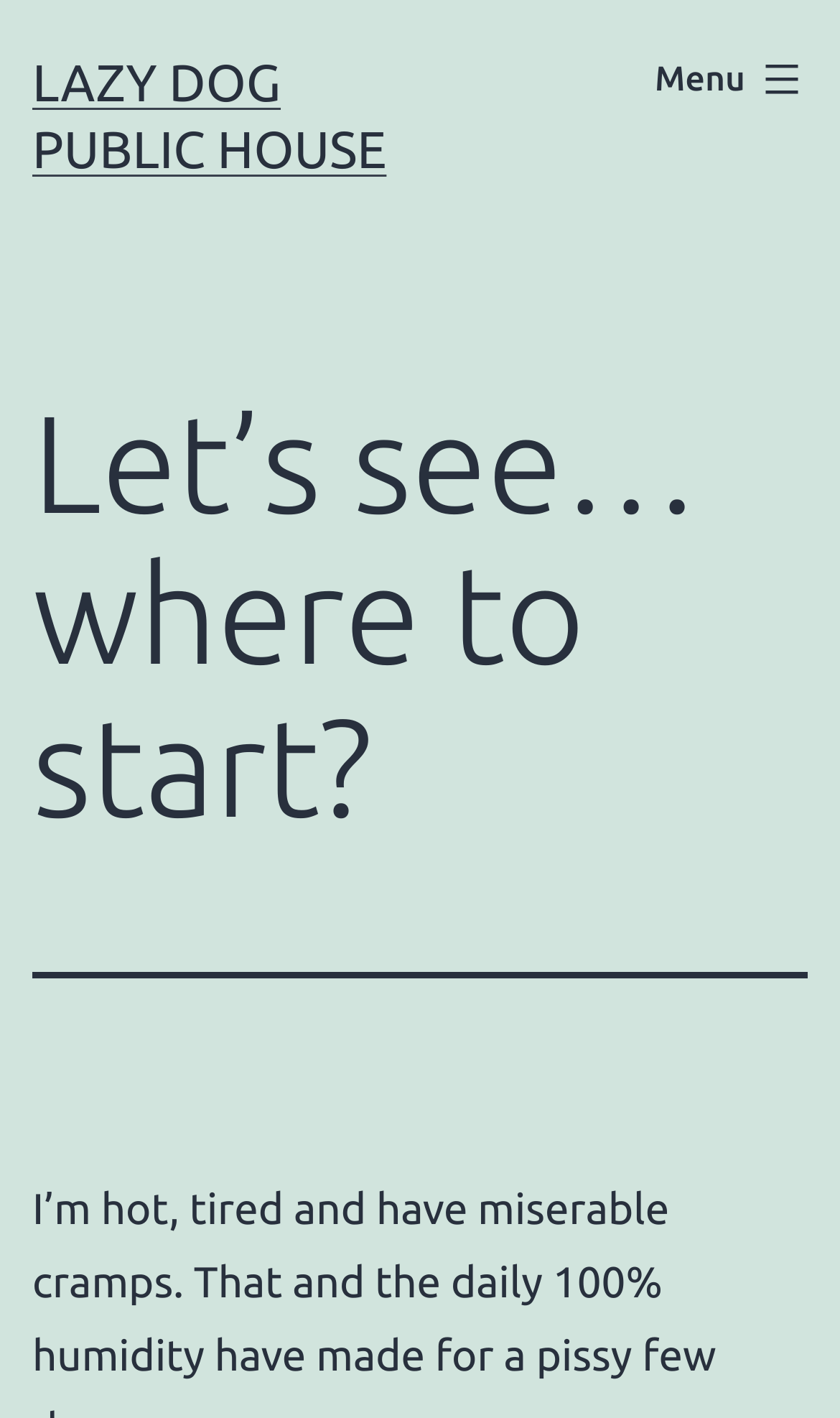Determine the bounding box coordinates of the UI element described below. Use the format (top-left x, top-left y, bottom-right x, bottom-right y) with floating point numbers between 0 and 1: Menu Close

[0.741, 0.023, 1.0, 0.09]